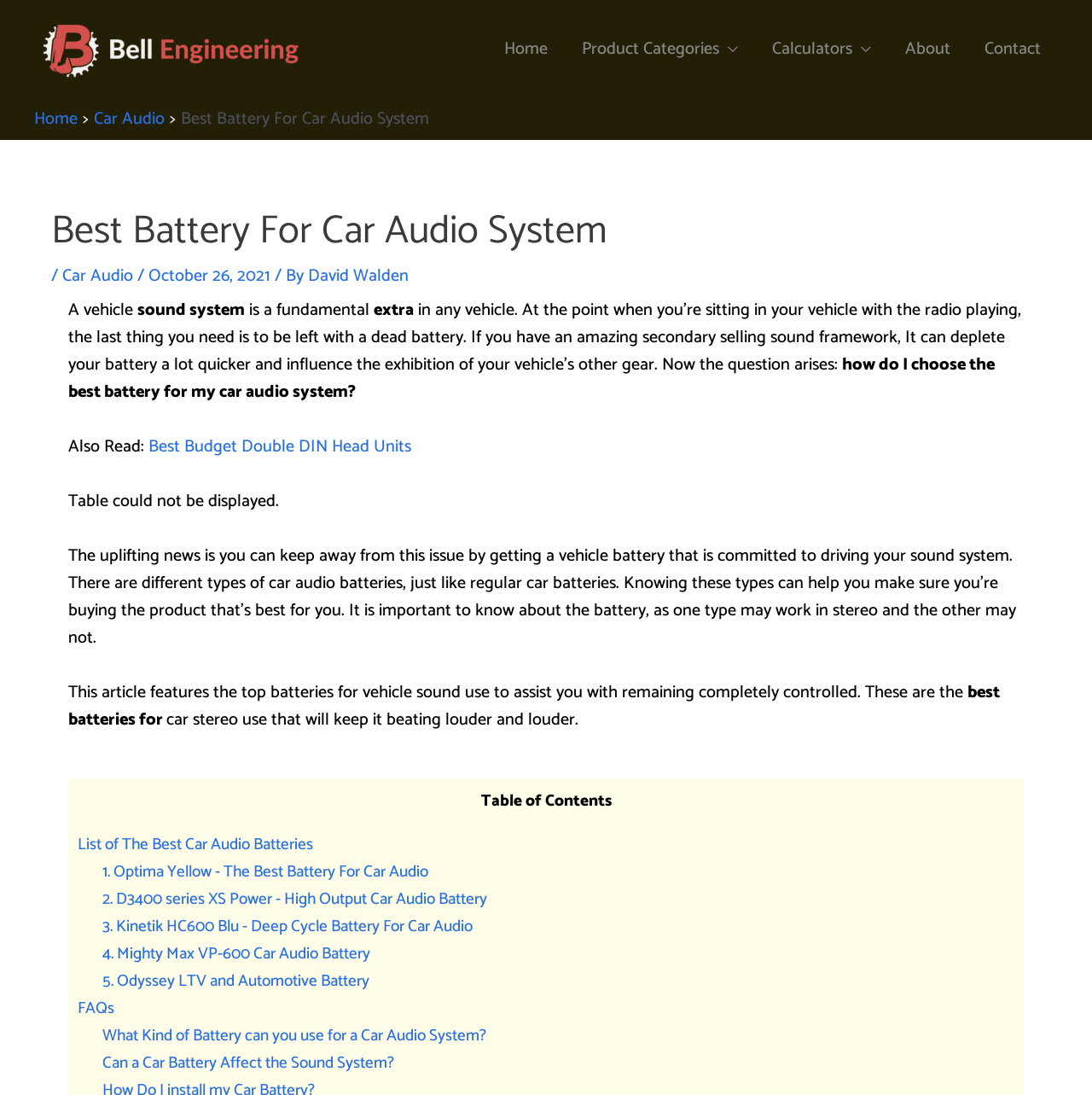Could you find the bounding box coordinates of the clickable area to complete this instruction: "Click on the 'Best Budget Double DIN Head Units' link"?

[0.136, 0.395, 0.377, 0.421]